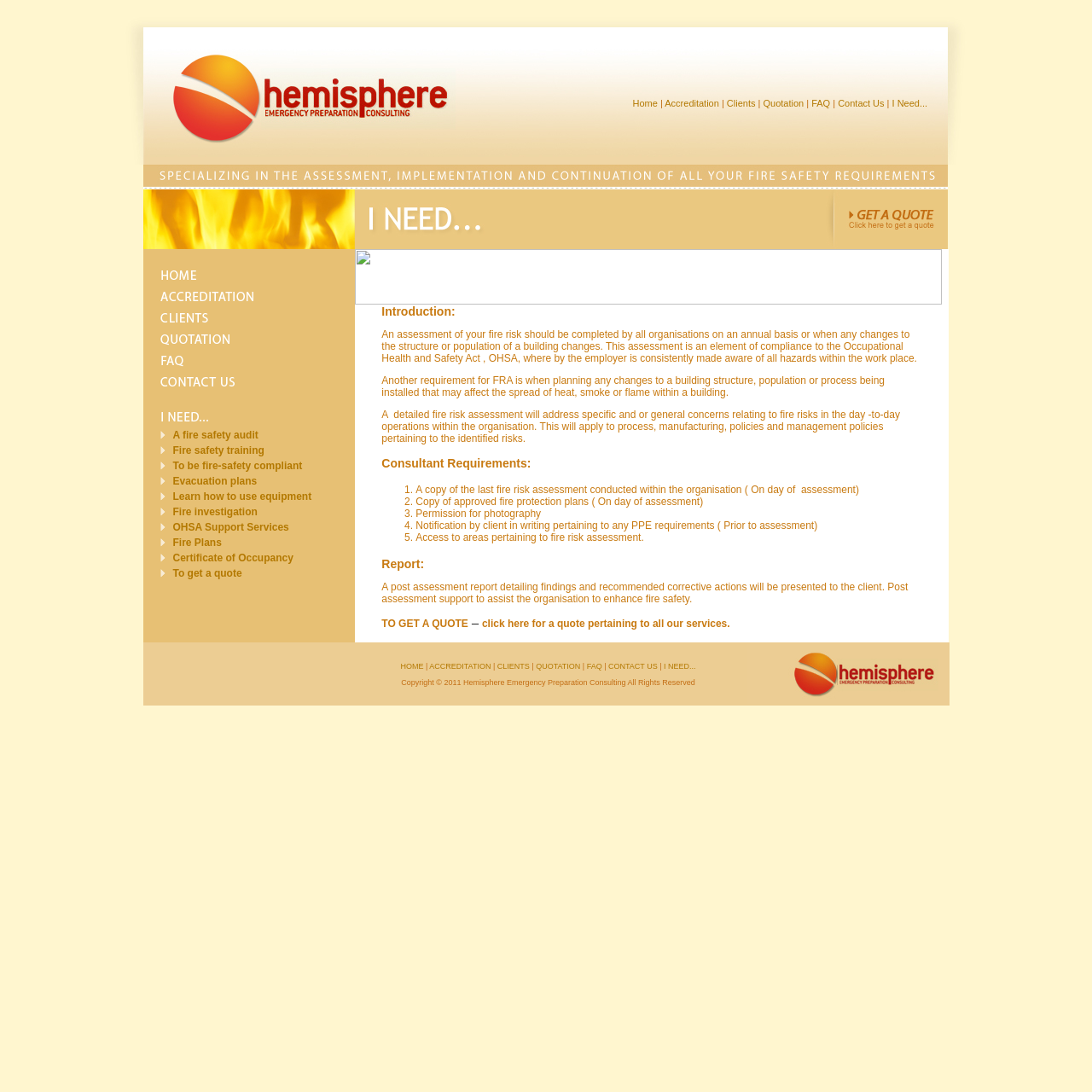Find the bounding box coordinates corresponding to the UI element with the description: "Certificate of Occupancy". The coordinates should be formatted as [left, top, right, bottom], with values as floats between 0 and 1.

[0.158, 0.505, 0.269, 0.516]